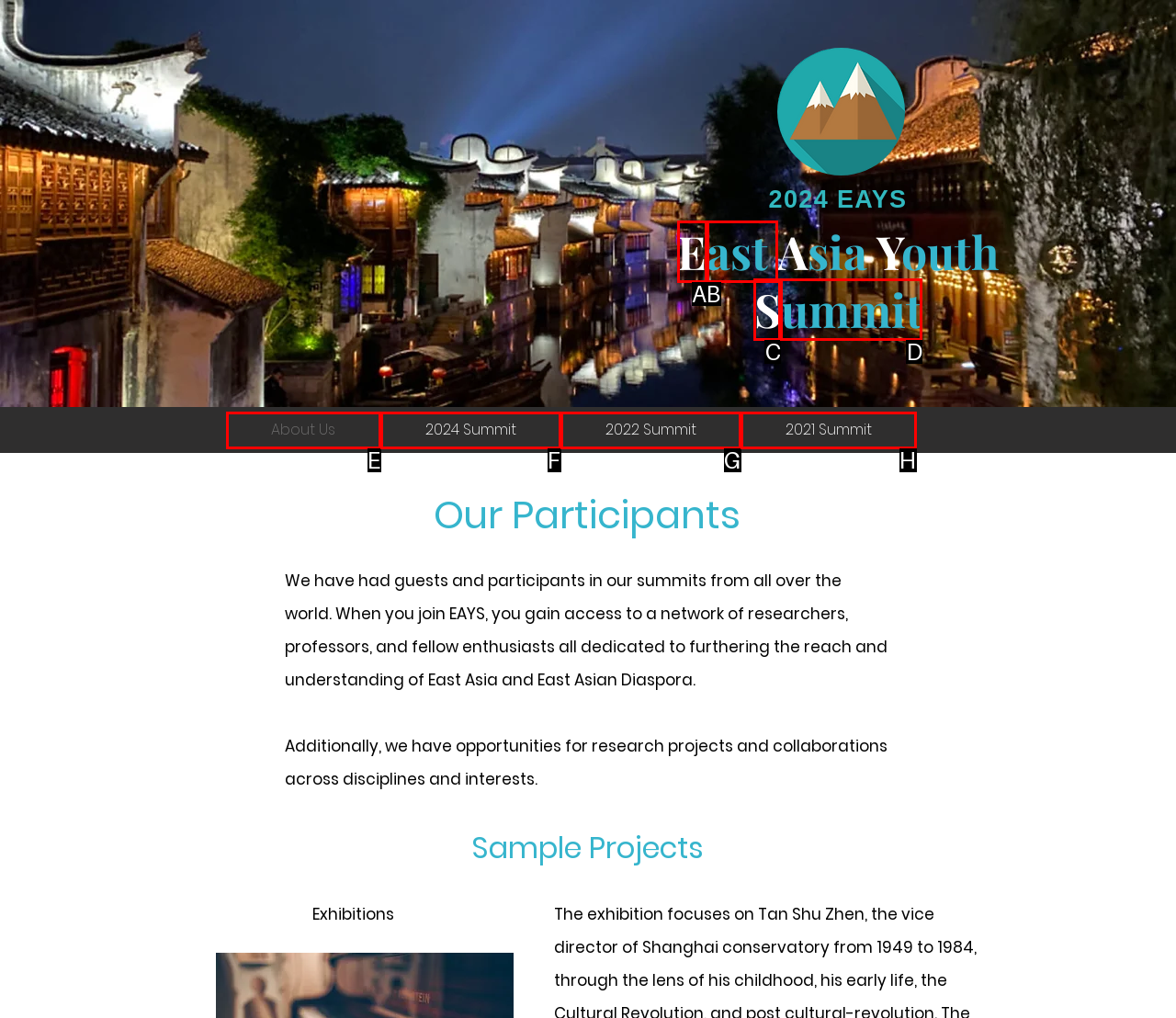Based on the given description: ummit, determine which HTML element is the best match. Respond with the letter of the chosen option.

D